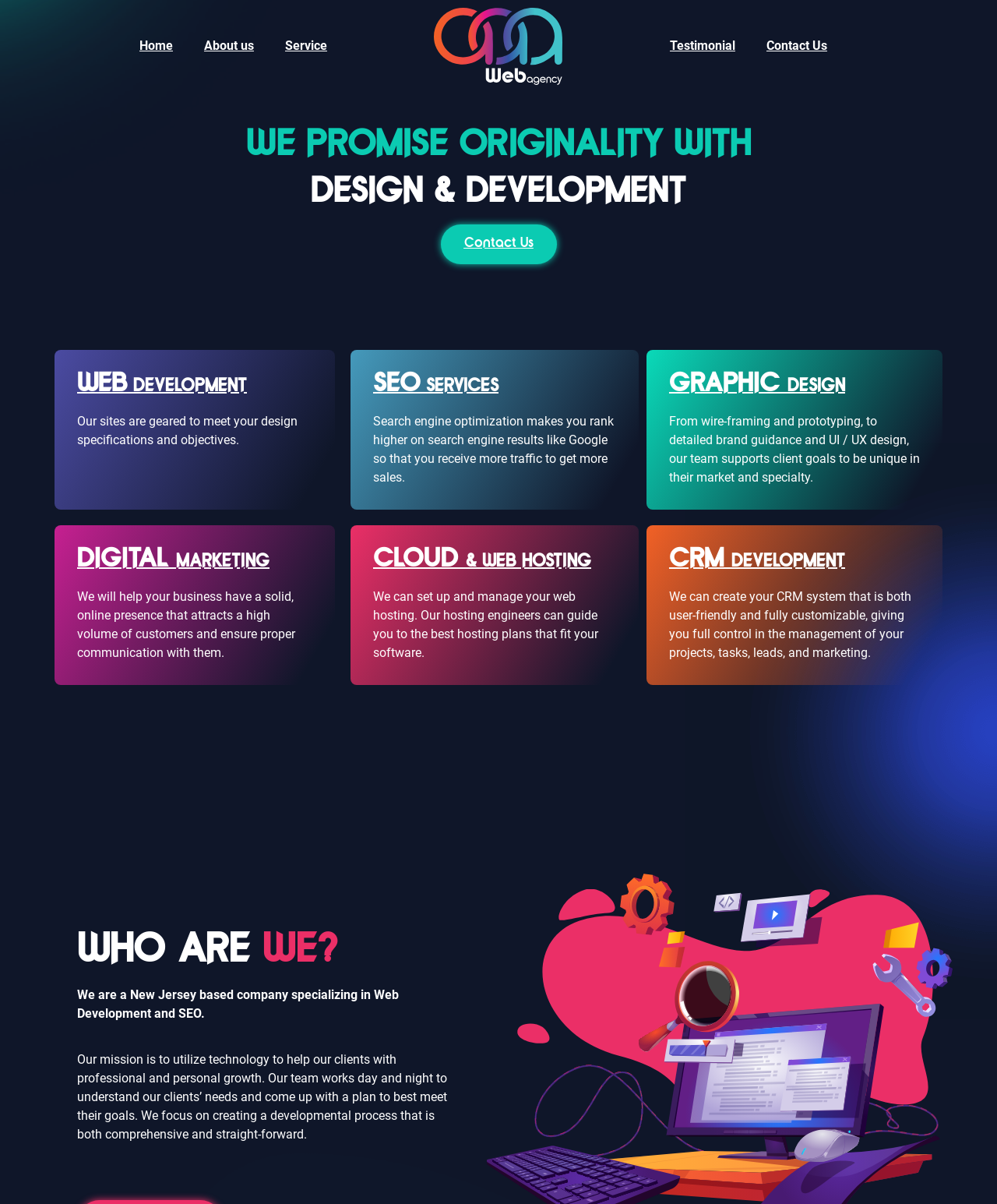Using the given element description, provide the bounding box coordinates (top-left x, top-left y, bottom-right x, bottom-right y) for the corresponding UI element in the screenshot: Testimonial

[0.656, 0.023, 0.753, 0.053]